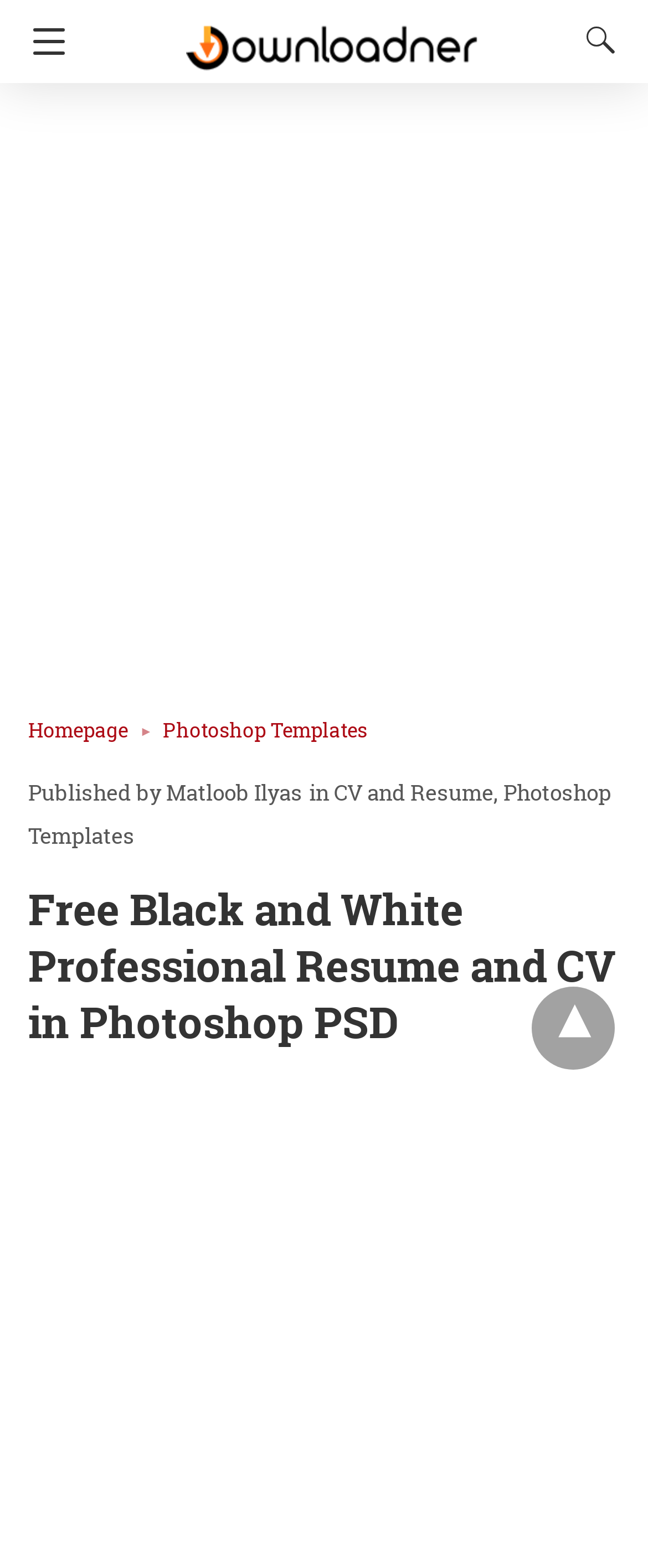What is the purpose of this website?
Answer the question with just one word or phrase using the image.

Download resume templates